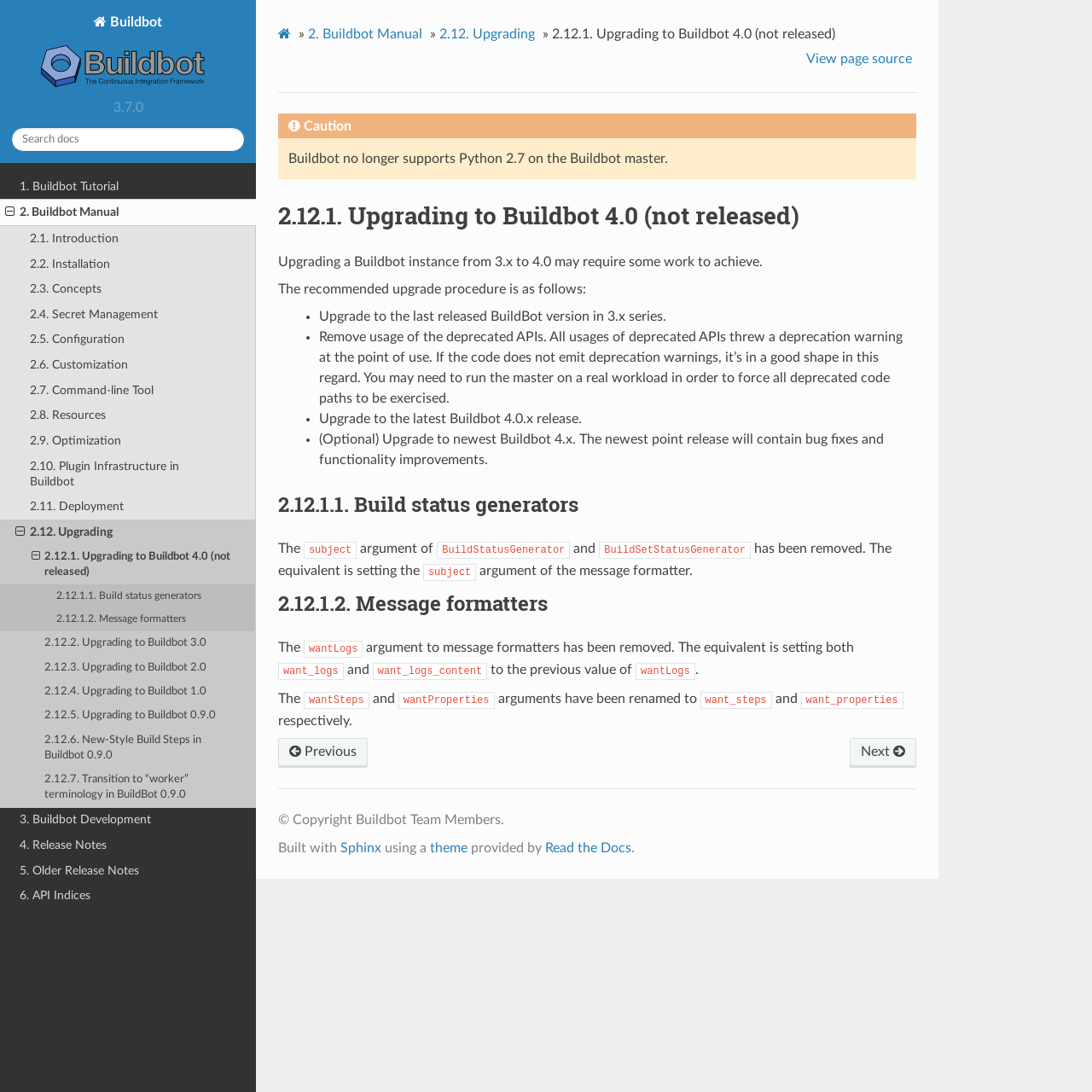Based on the element description: "theme", identify the UI element and provide its bounding box coordinates. Use four float numbers between 0 and 1, [left, top, right, bottom].

[0.394, 0.77, 0.428, 0.783]